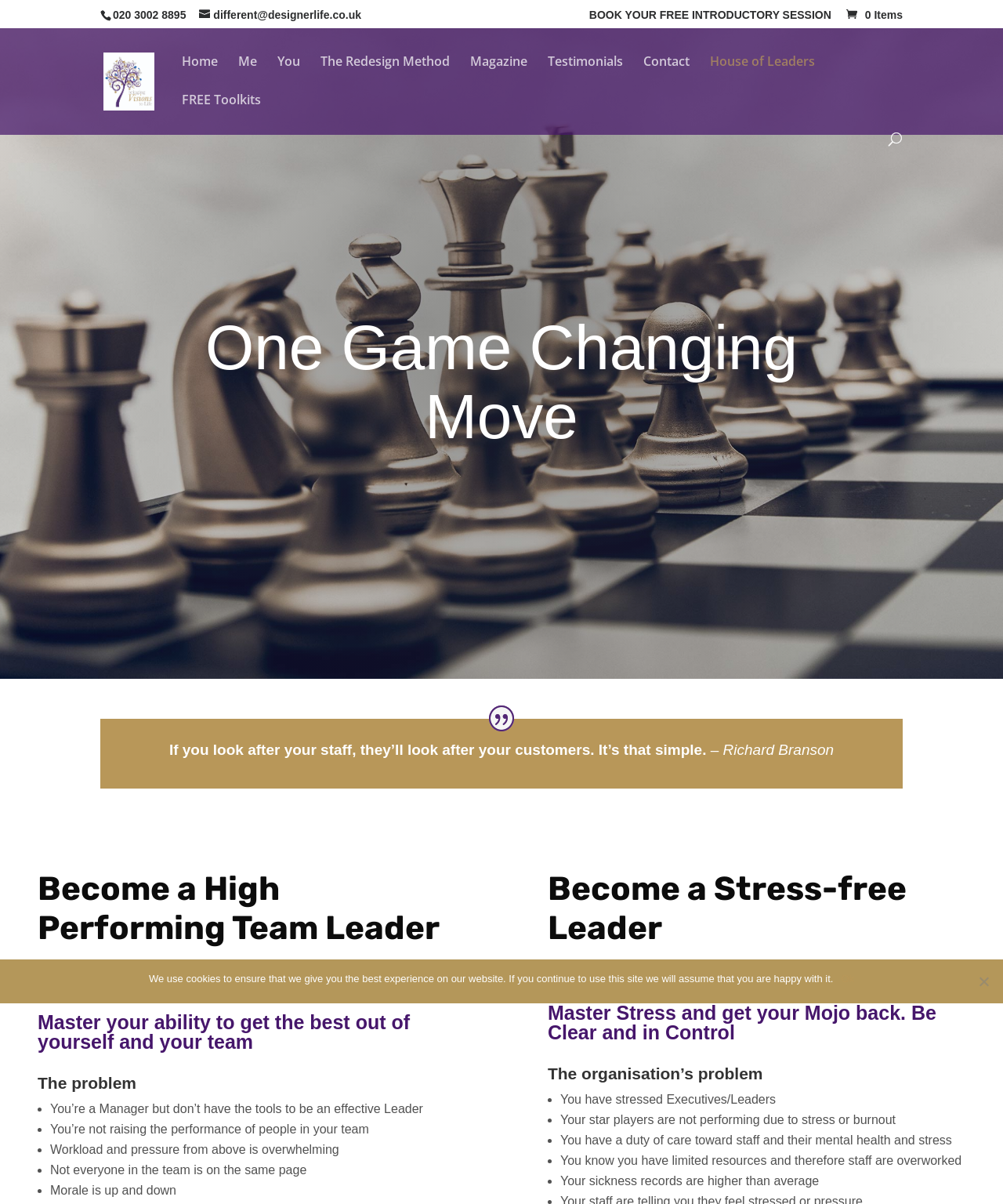Find the bounding box coordinates for the HTML element specified by: "name="s" placeholder="Search …" title="Search for:"".

[0.157, 0.023, 0.877, 0.024]